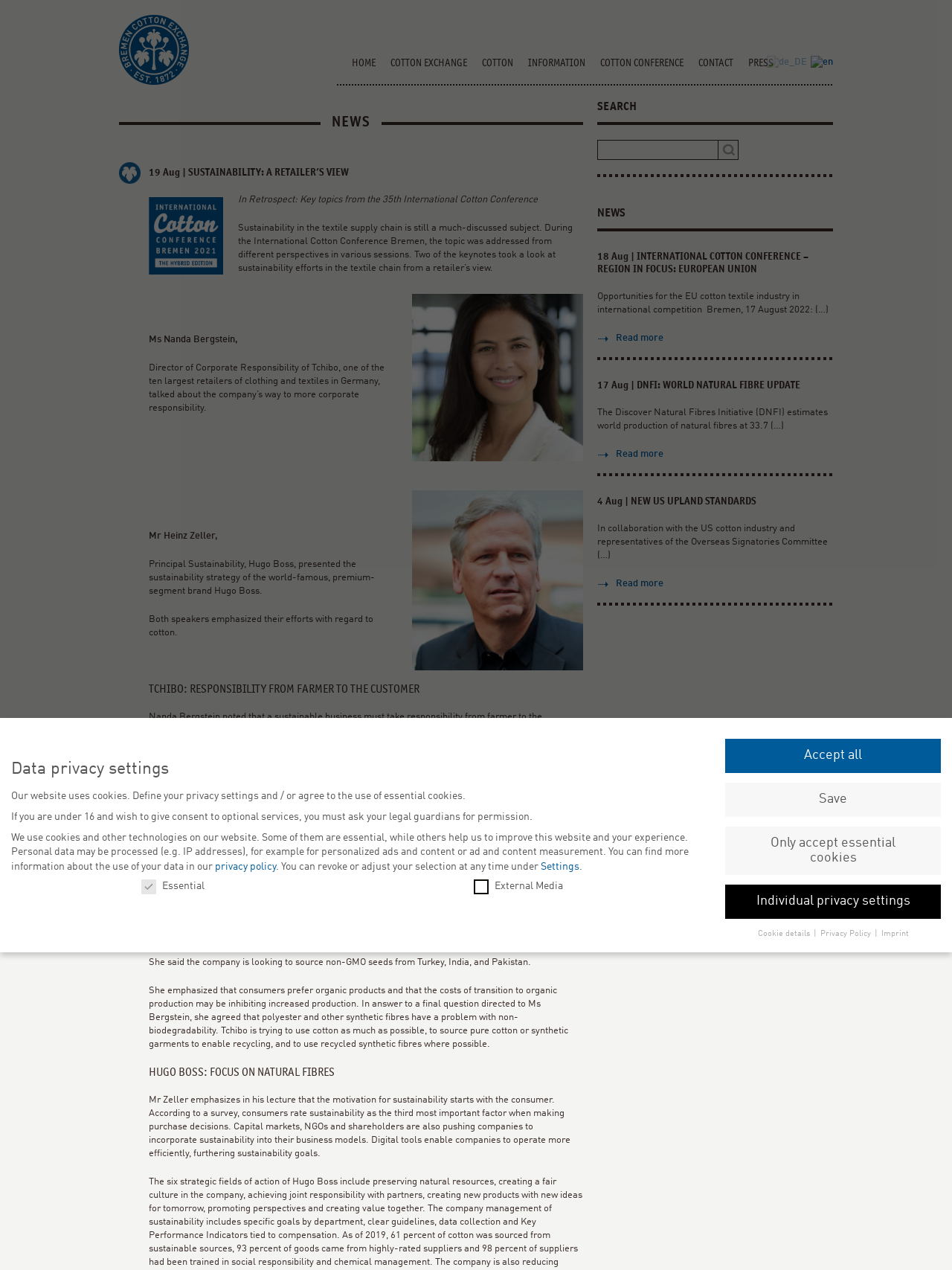Locate the bounding box coordinates for the element described below: "parent_node: Search for: value="Search"". The coordinates must be four float values between 0 and 1, formatted as [left, top, right, bottom].

[0.755, 0.11, 0.776, 0.126]